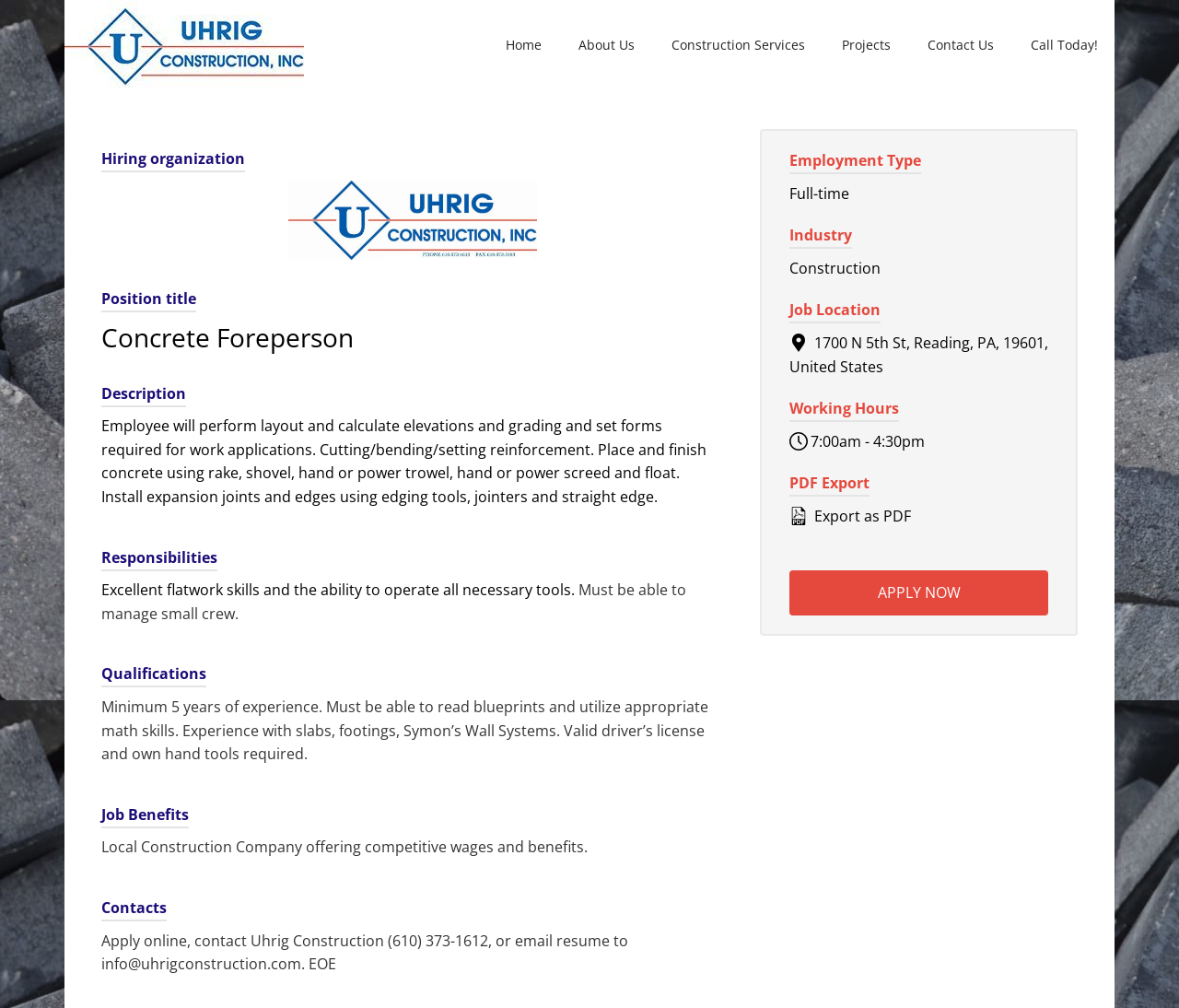What is the primary responsibility of the Concrete Foreperson?
Use the information from the image to give a detailed answer to the question.

I found the answer by reading the 'Description' section, which lists the primary responsibilities of the Concrete Foreperson, including layout and calculate elevations and grading, and setting forms required for work applications.